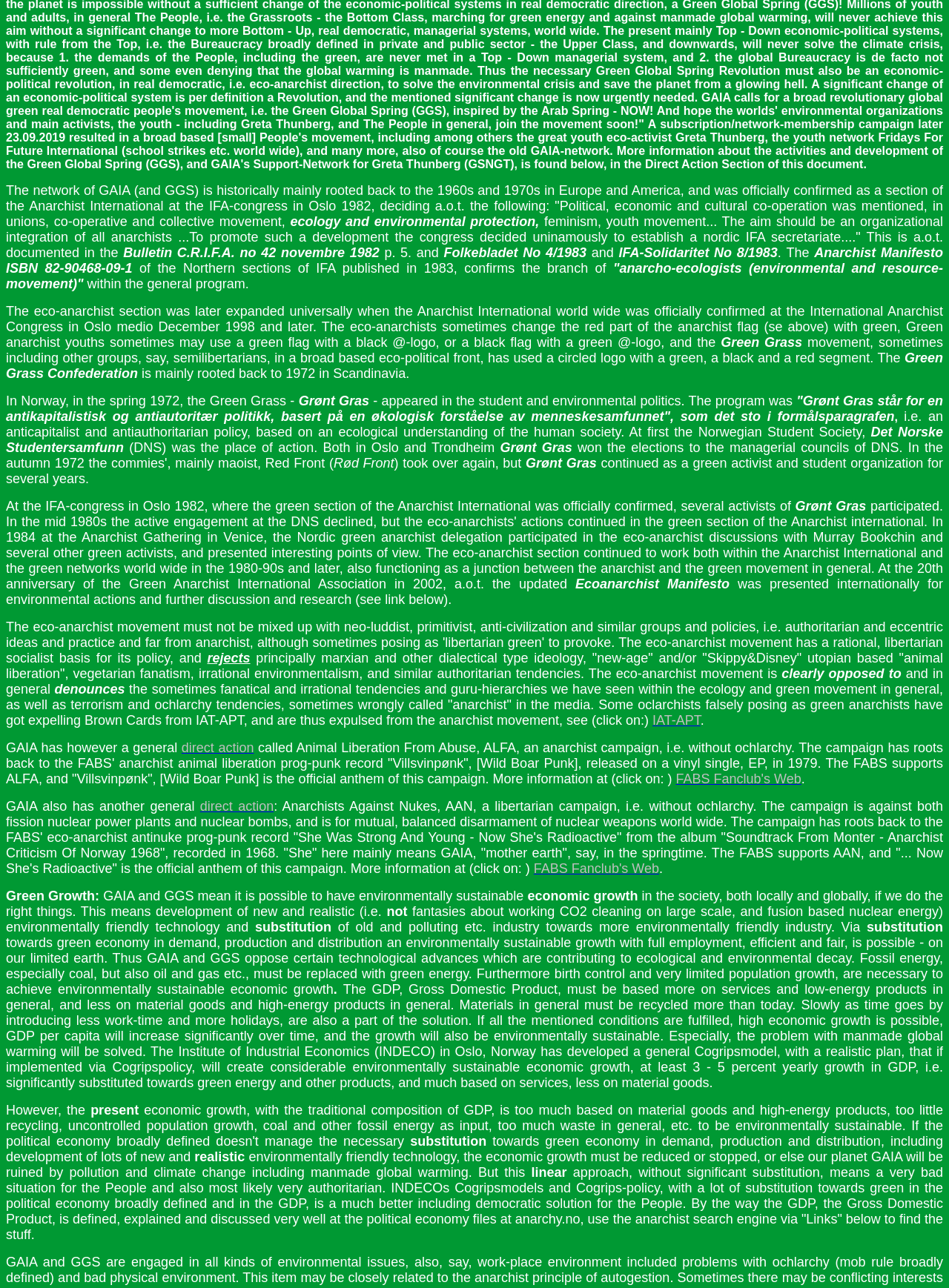Locate the bounding box for the described UI element: "direct action". Ensure the coordinates are four float numbers between 0 and 1, formatted as [left, top, right, bottom].

[0.211, 0.62, 0.288, 0.632]